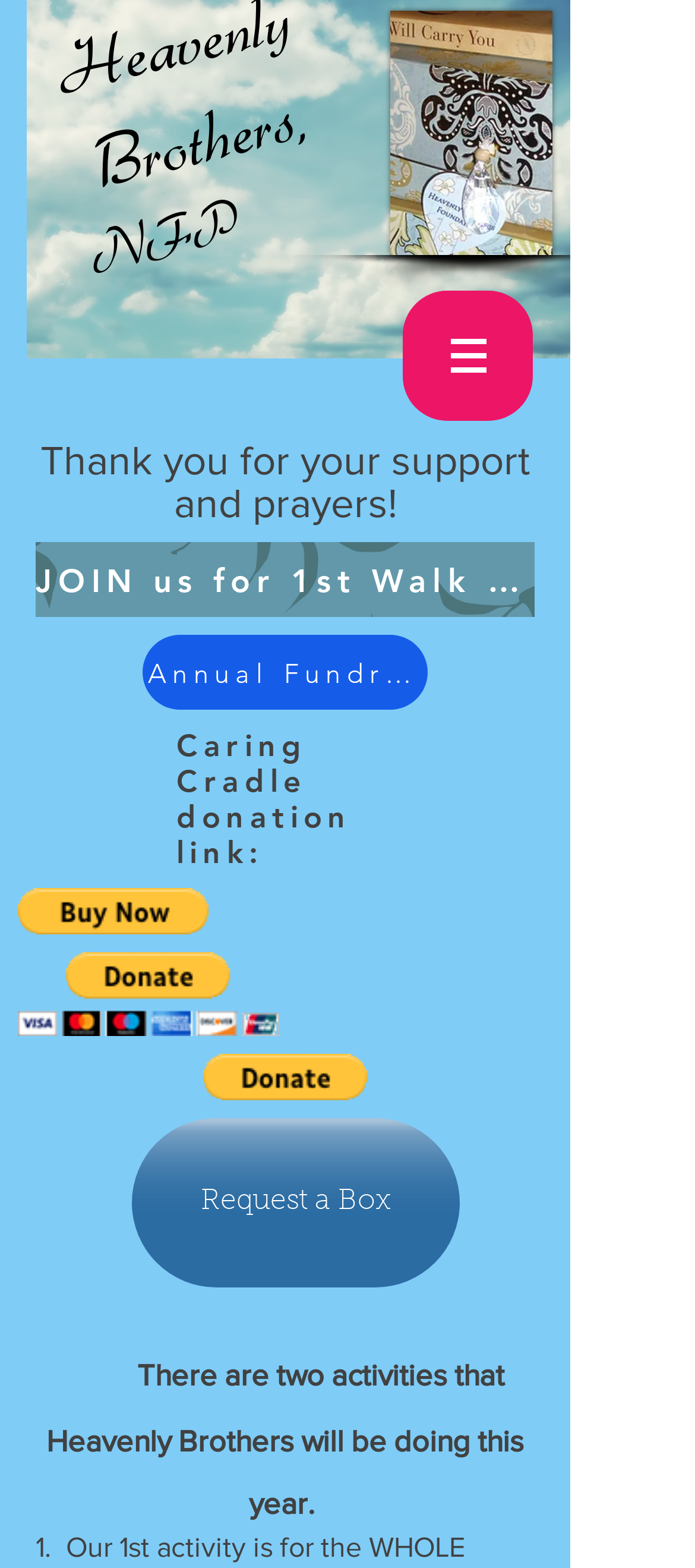How many activities will Heavenly Brothers be doing this year?
From the screenshot, provide a brief answer in one word or phrase.

Two